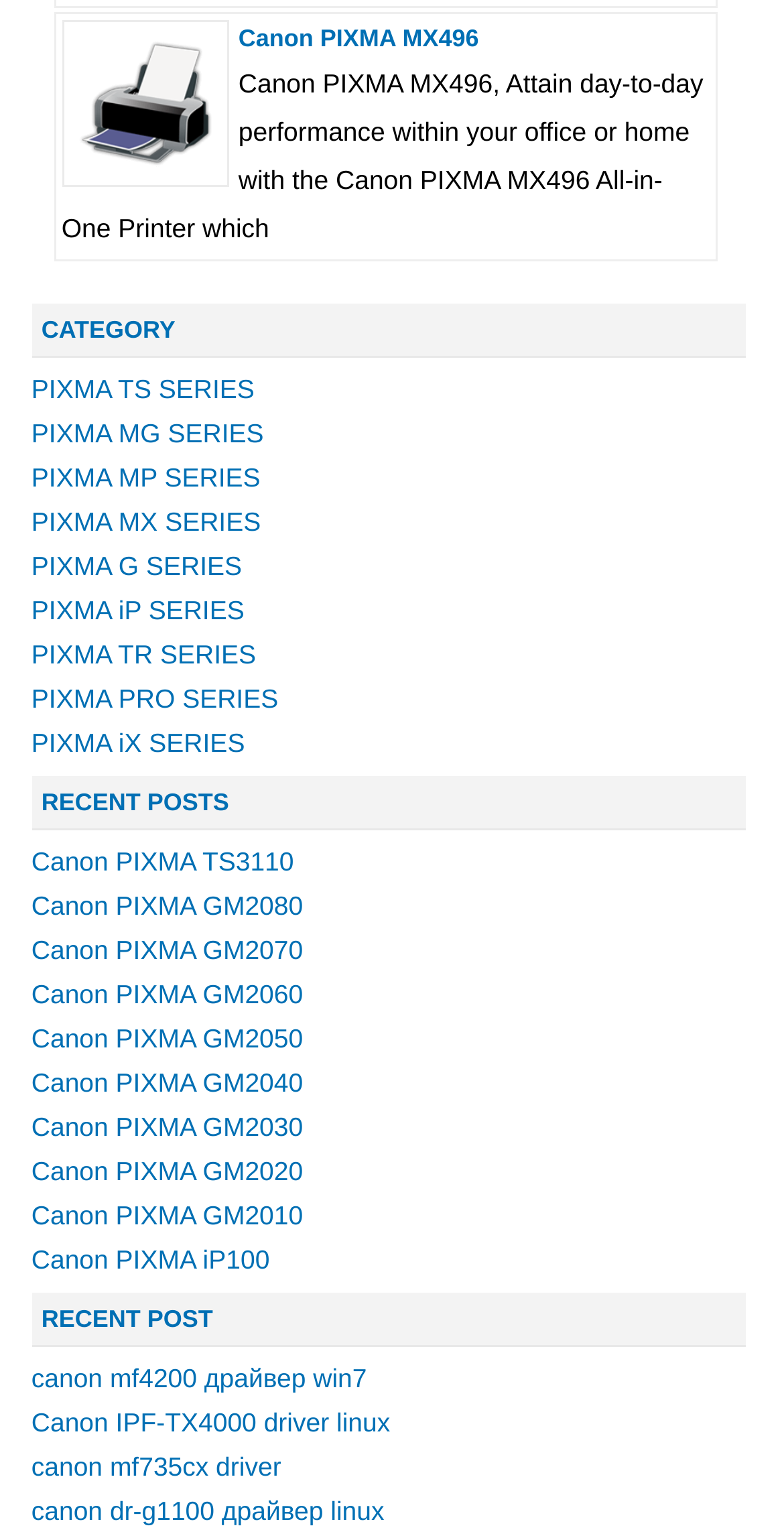What is the category of the printer?
From the screenshot, supply a one-word or short-phrase answer.

PIXMA MX SERIES